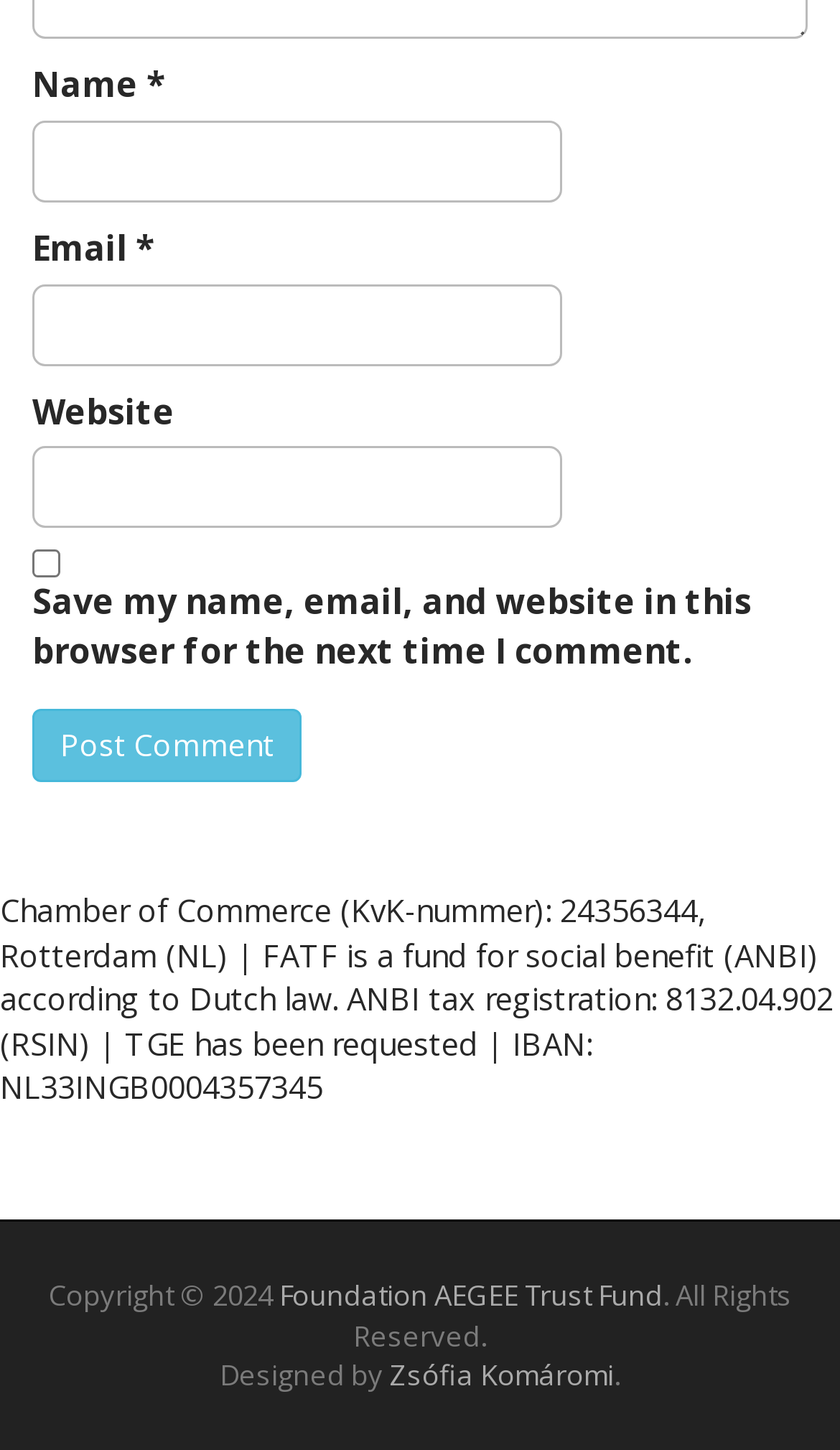Who designed the website?
From the screenshot, provide a brief answer in one word or phrase.

Zsófia Komáromi